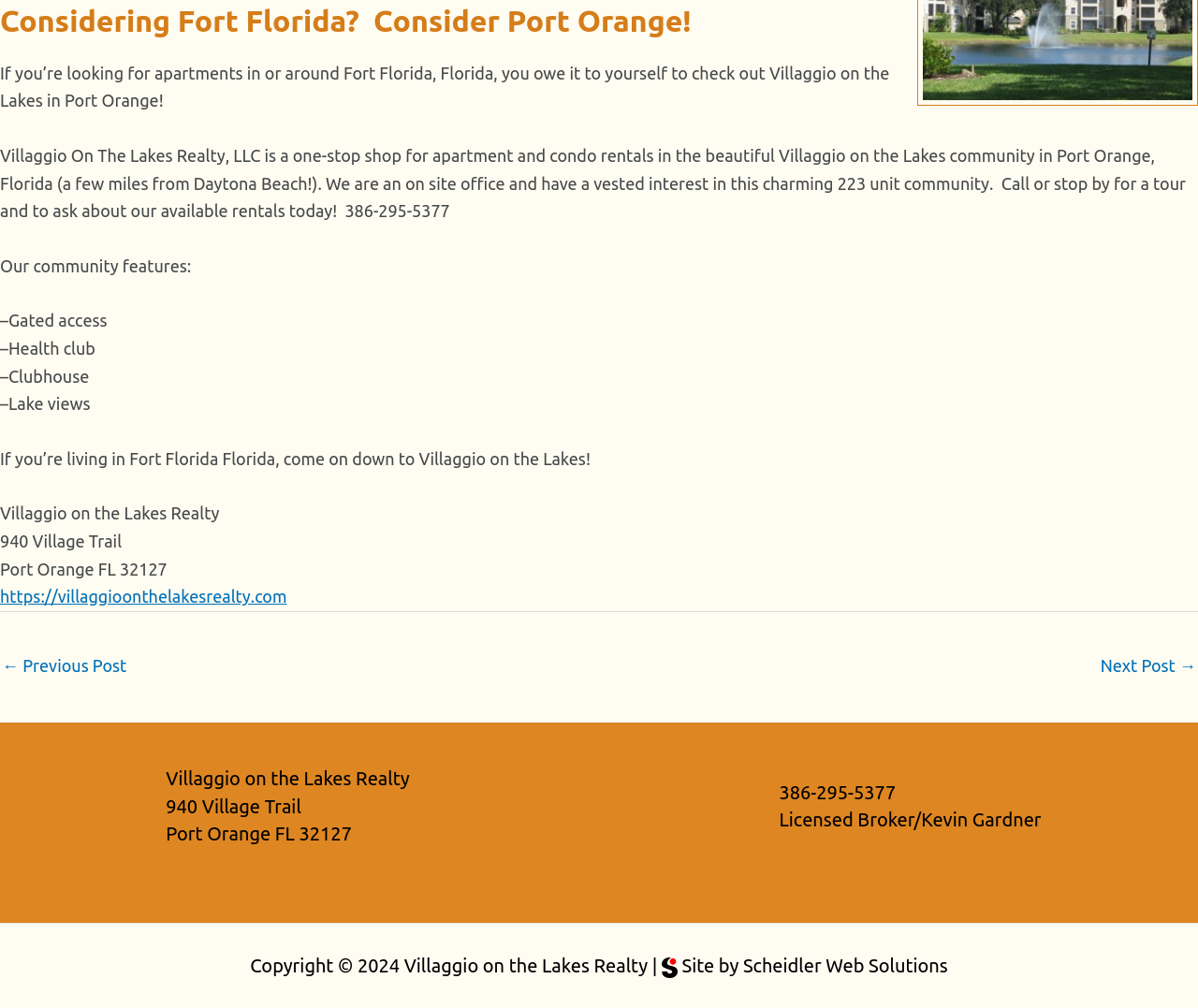Predict the bounding box of the UI element based on the description: "Site by Scheidler Web Solutions". The coordinates should be four float numbers between 0 and 1, formatted as [left, top, right, bottom].

[0.552, 0.947, 0.791, 0.969]